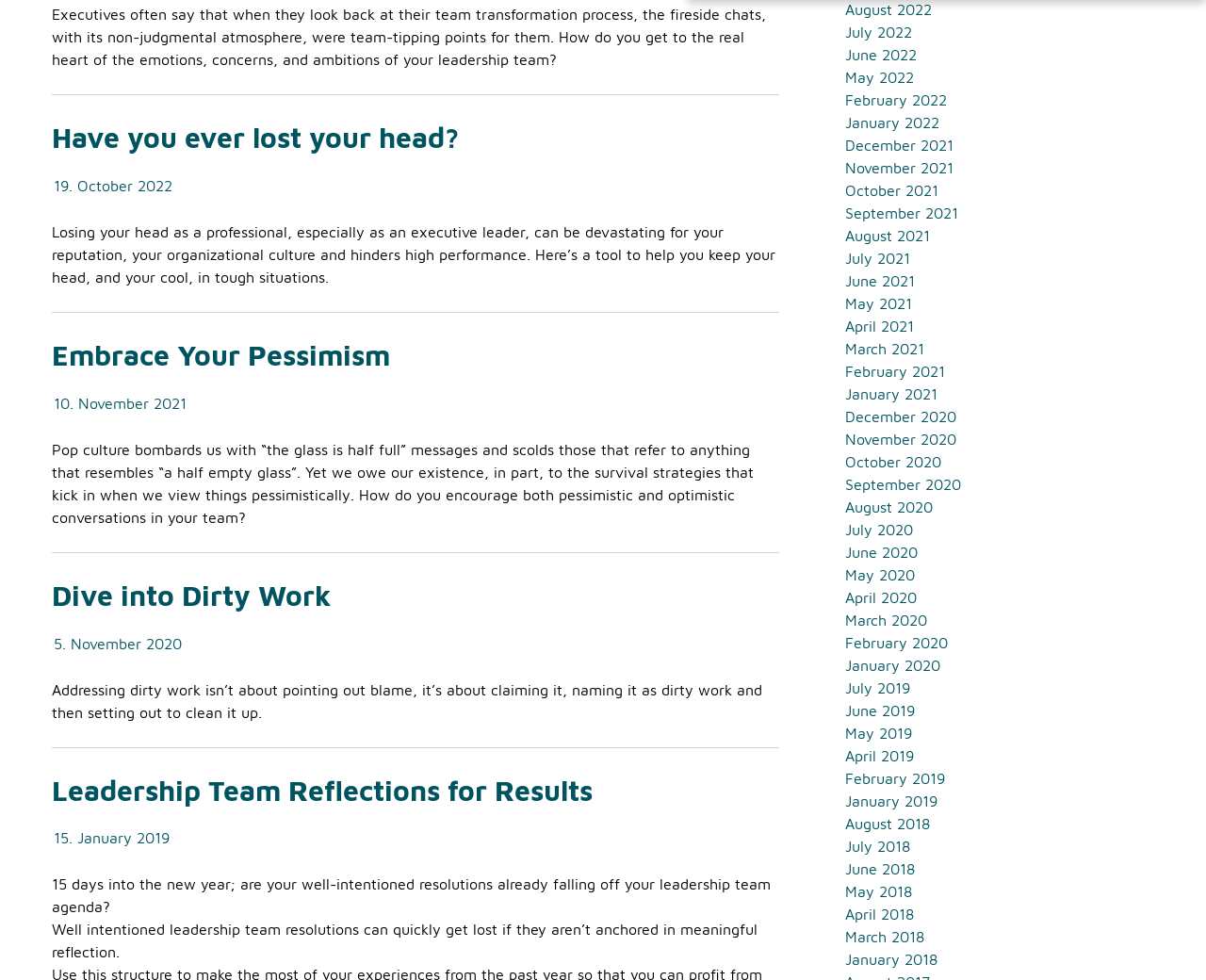Give the bounding box coordinates for the element described as: "19. October 2022".

[0.045, 0.181, 0.143, 0.198]